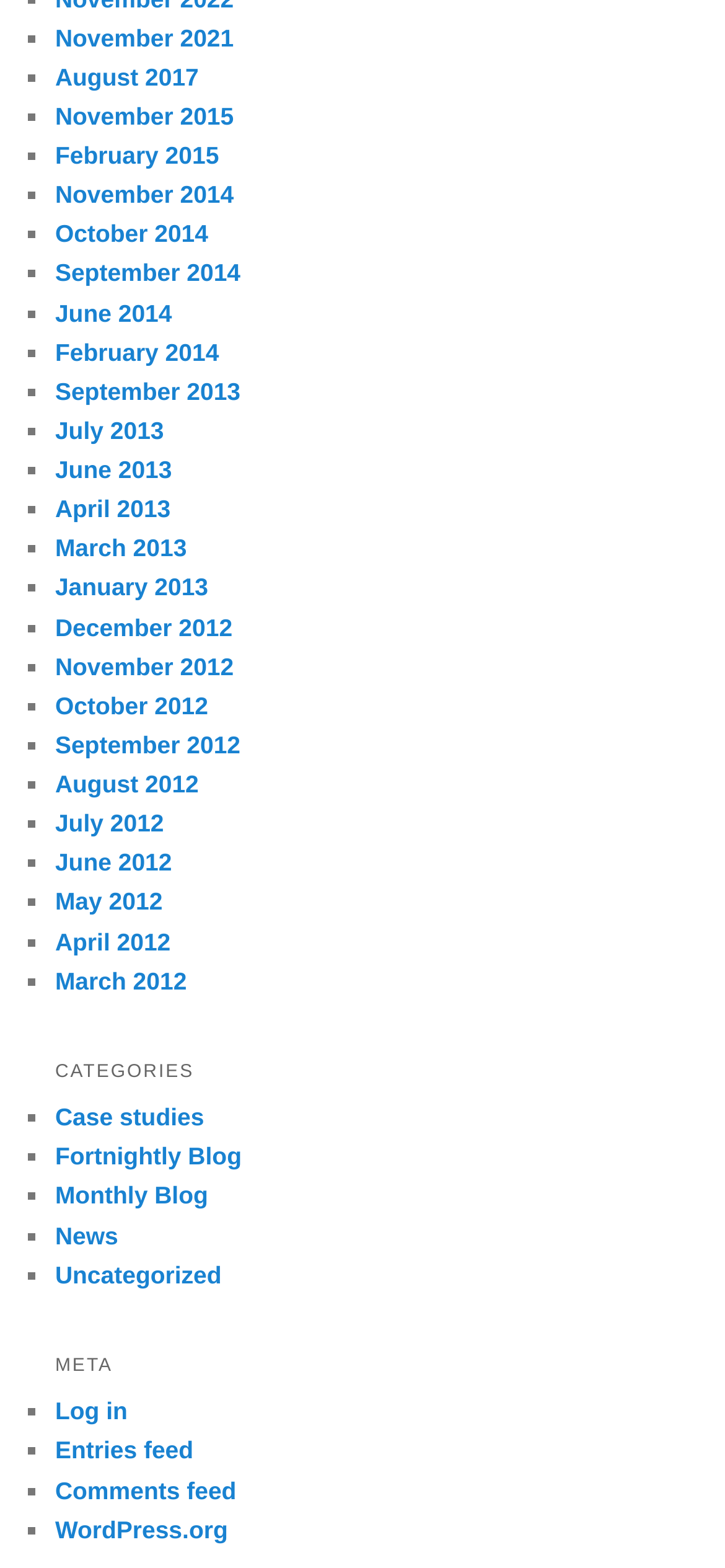Using the details in the image, give a detailed response to the question below:
How many categories are listed?

I counted the number of links under the 'CATEGORIES' heading, and there are 6 links: 'Case studies', 'Fortnightly Blog', 'Monthly Blog', 'News', and 'Uncategorized'.